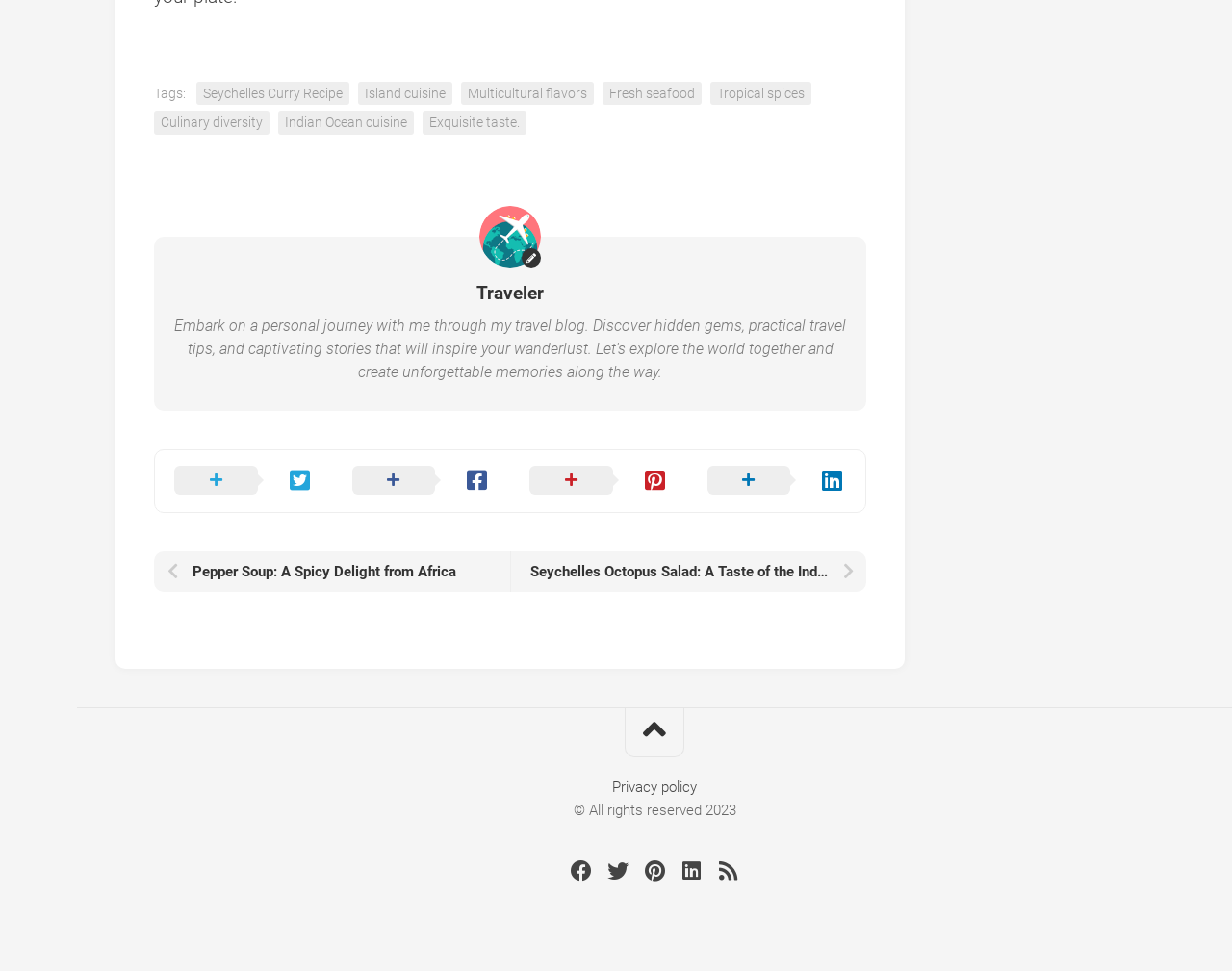Pinpoint the bounding box coordinates of the area that must be clicked to complete this instruction: "Click on Seychelles Curry Recipe".

[0.159, 0.084, 0.284, 0.108]